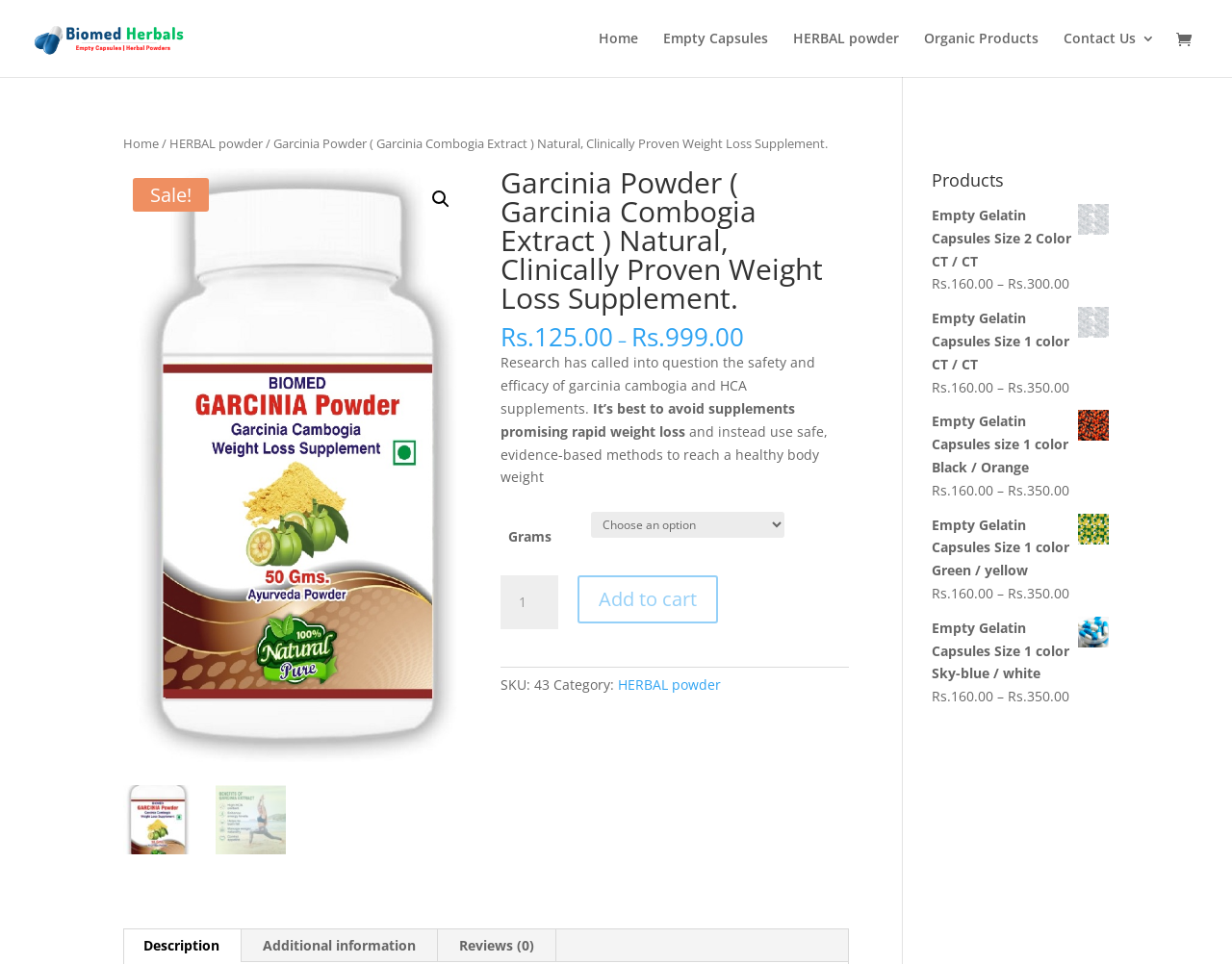Pinpoint the bounding box coordinates for the area that should be clicked to perform the following instruction: "Add to cart".

[0.469, 0.597, 0.583, 0.647]